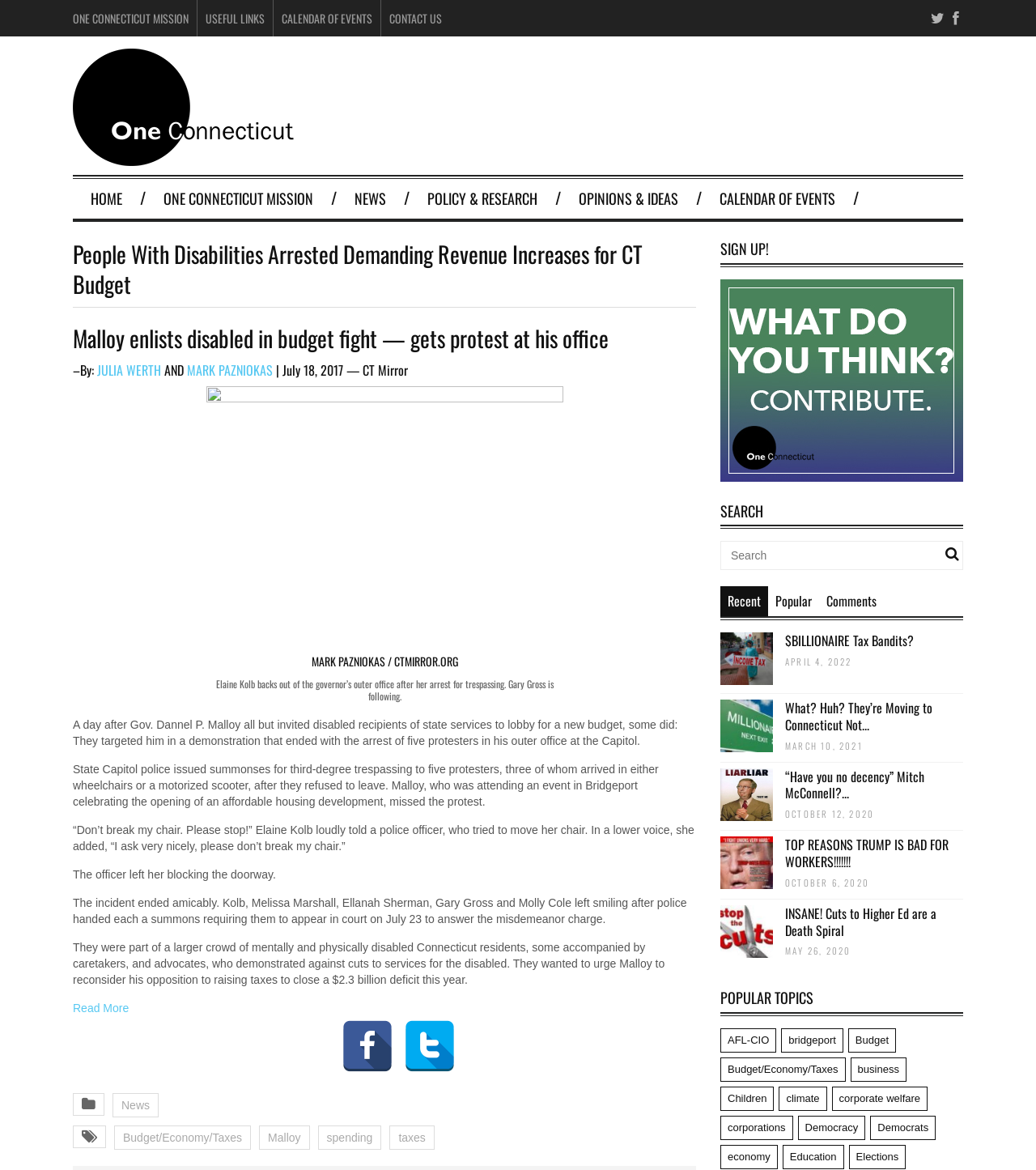Please locate the bounding box coordinates of the element's region that needs to be clicked to follow the instruction: "Click on the 'Read More' link". The bounding box coordinates should be provided as four float numbers between 0 and 1, i.e., [left, top, right, bottom].

[0.07, 0.856, 0.124, 0.867]